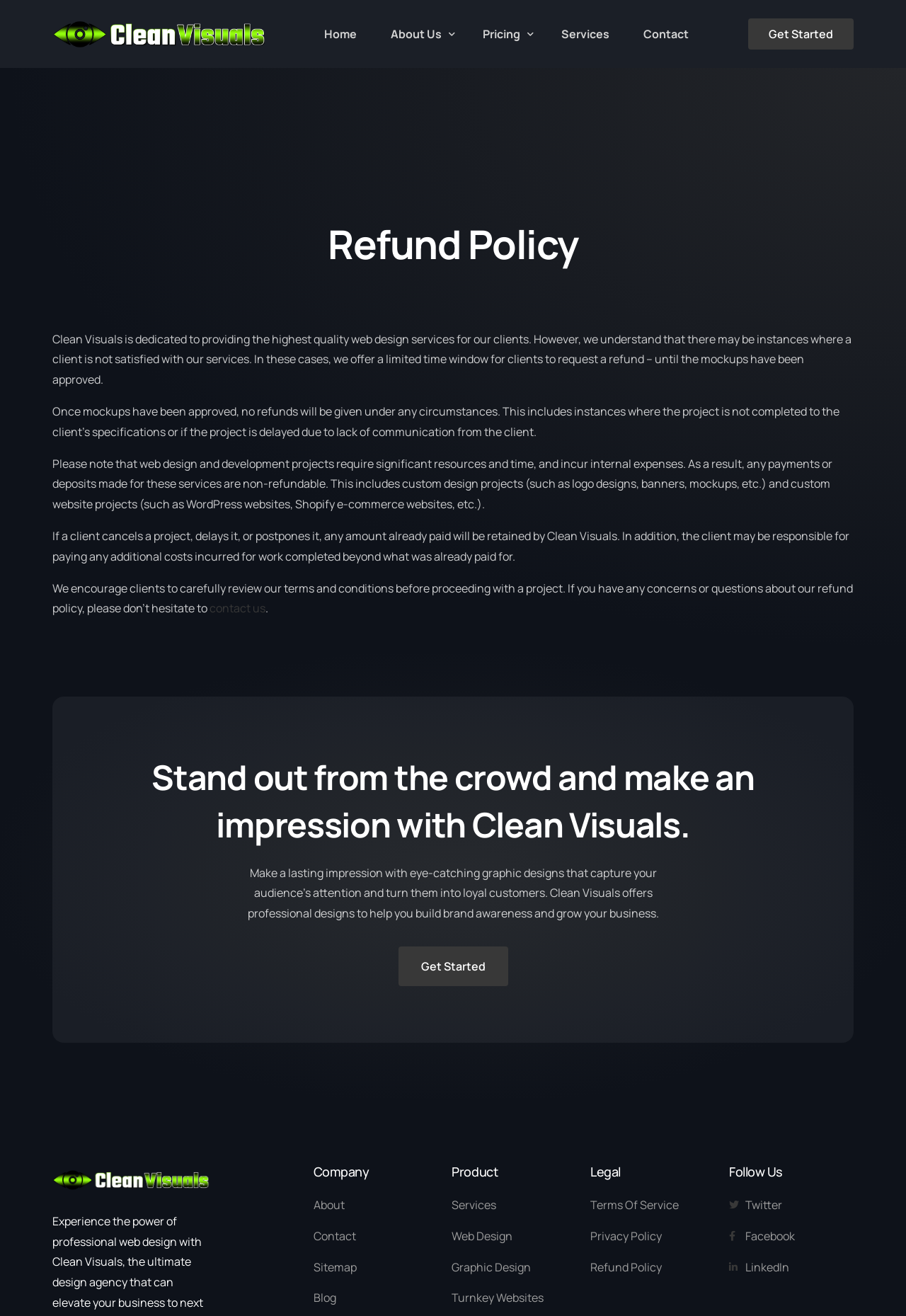Identify the bounding box coordinates for the region of the element that should be clicked to carry out the instruction: "Get started with 'Website Design'". The bounding box coordinates should be four float numbers between 0 and 1, i.e., [left, top, right, bottom].

[0.514, 0.069, 0.732, 0.093]